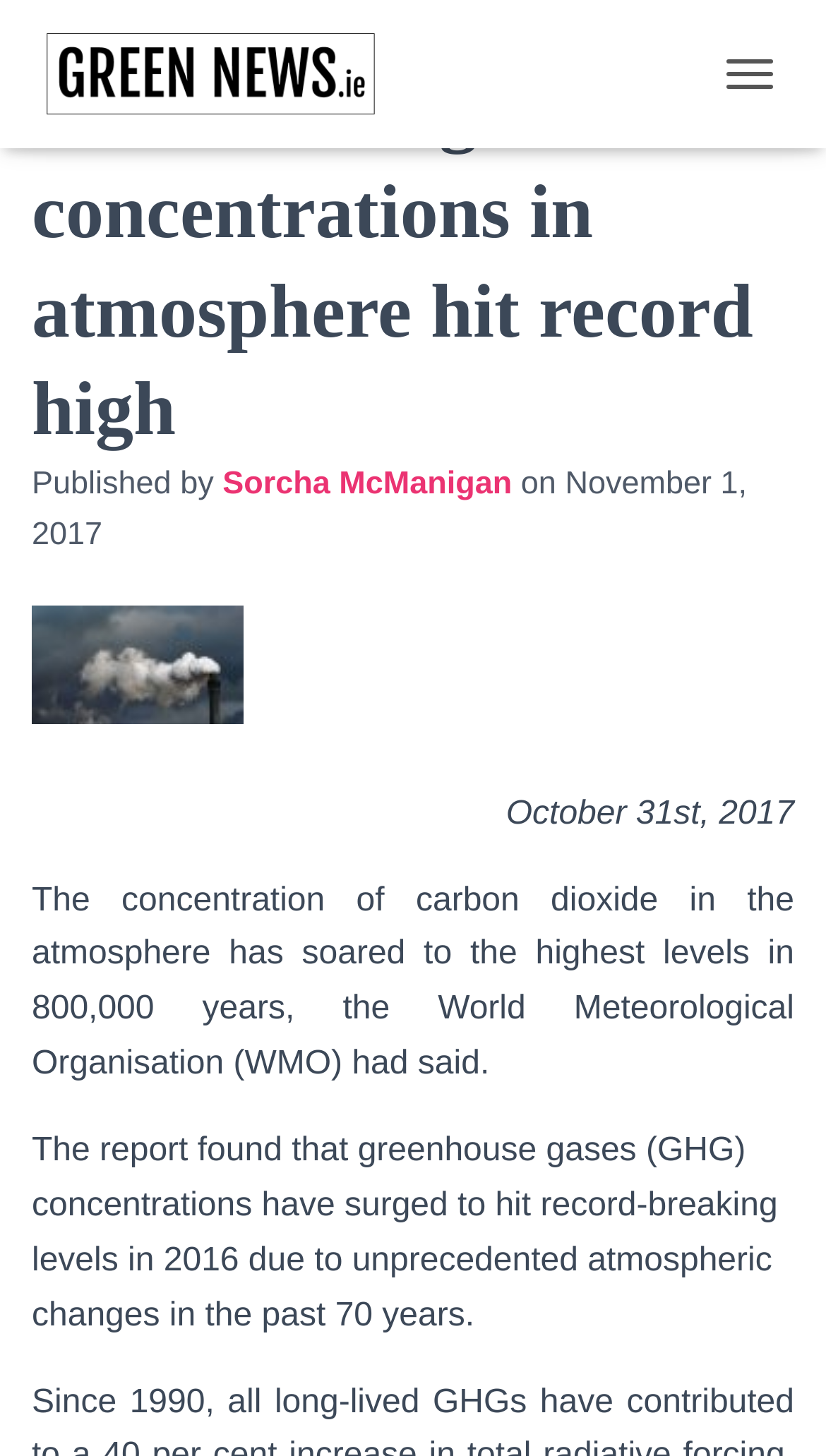Using the webpage screenshot, locate the HTML element that fits the following description and provide its bounding box: "Toggle Navigation".

[0.854, 0.028, 0.962, 0.074]